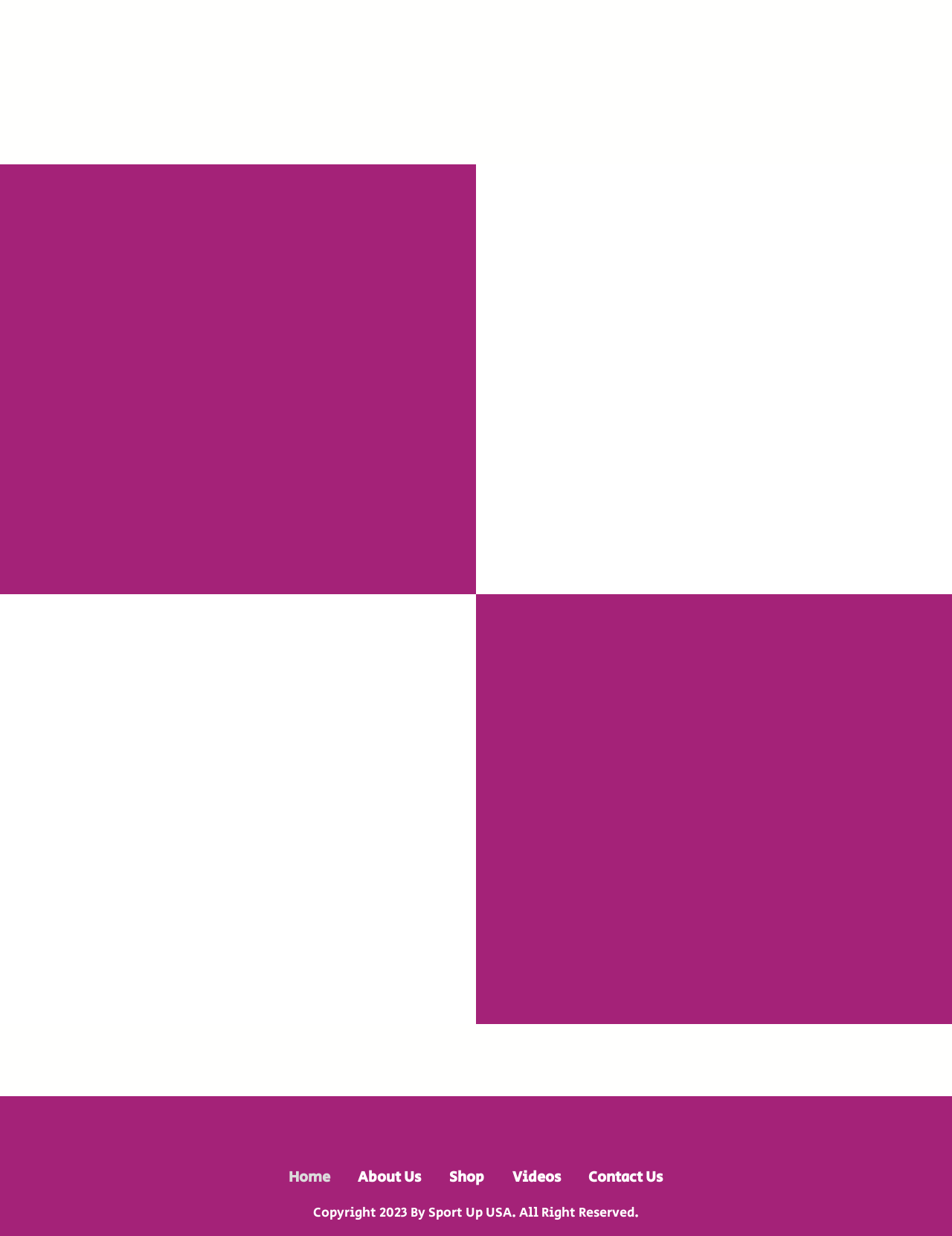Please provide the bounding box coordinates for the element that needs to be clicked to perform the following instruction: "Click on Buy Now for Home Workout Equipment Set". The coordinates should be given as four float numbers between 0 and 1, i.e., [left, top, right, bottom].

[0.566, 0.704, 0.714, 0.741]